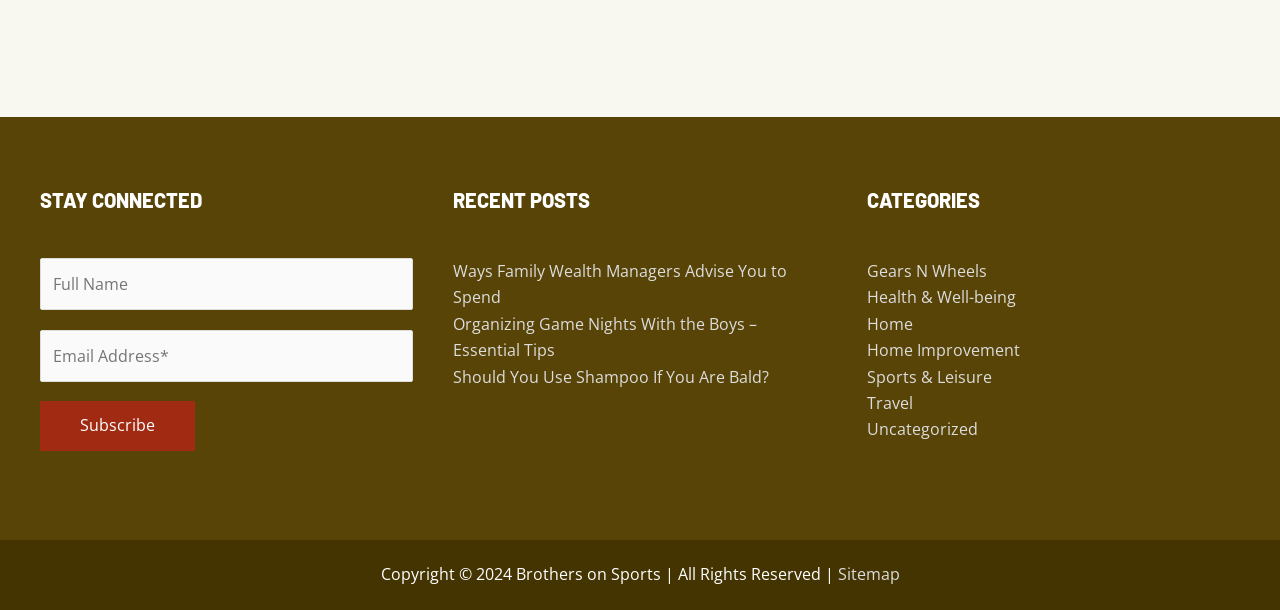Examine the screenshot and answer the question in as much detail as possible: What is the label of the first textbox in the contact form?

I looked at the form element and found the first textbox with the label 'Full Name', which is required but not marked as such.